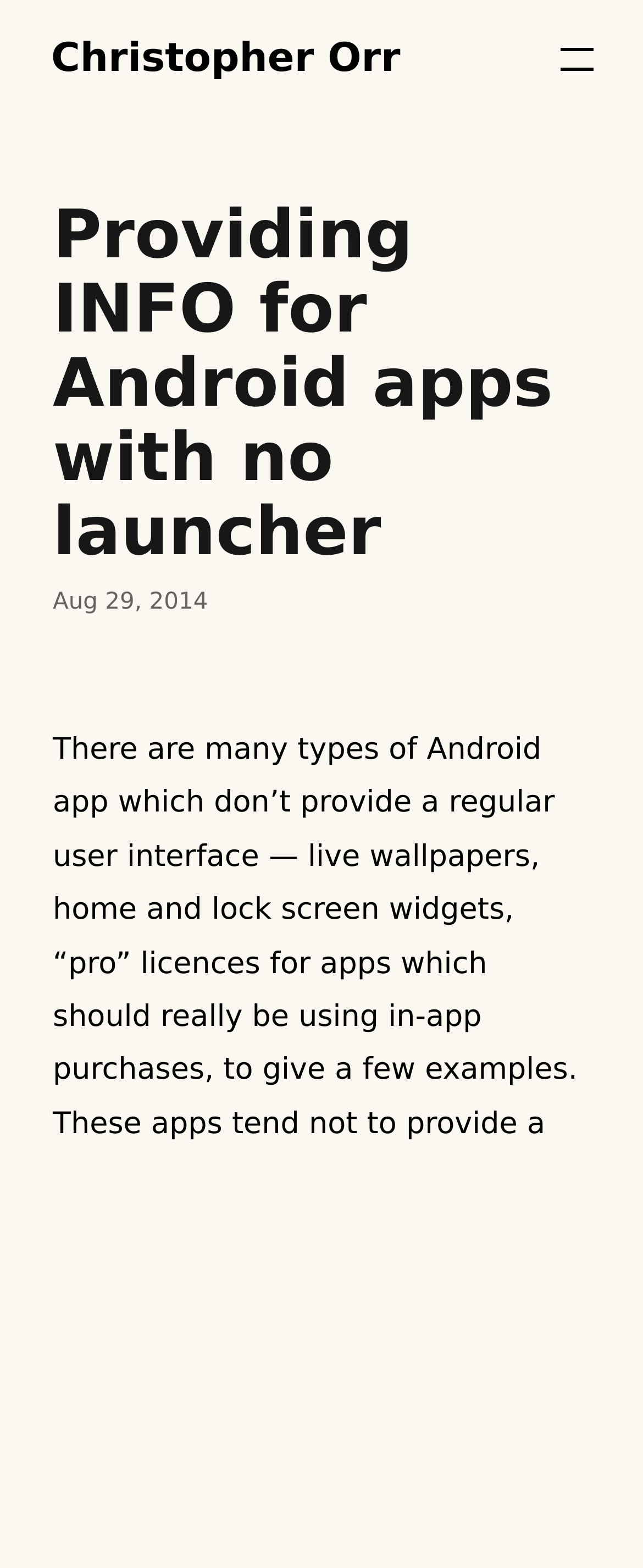Identify and provide the text of the main header on the webpage.

Providing INFO for Android apps with no launcher